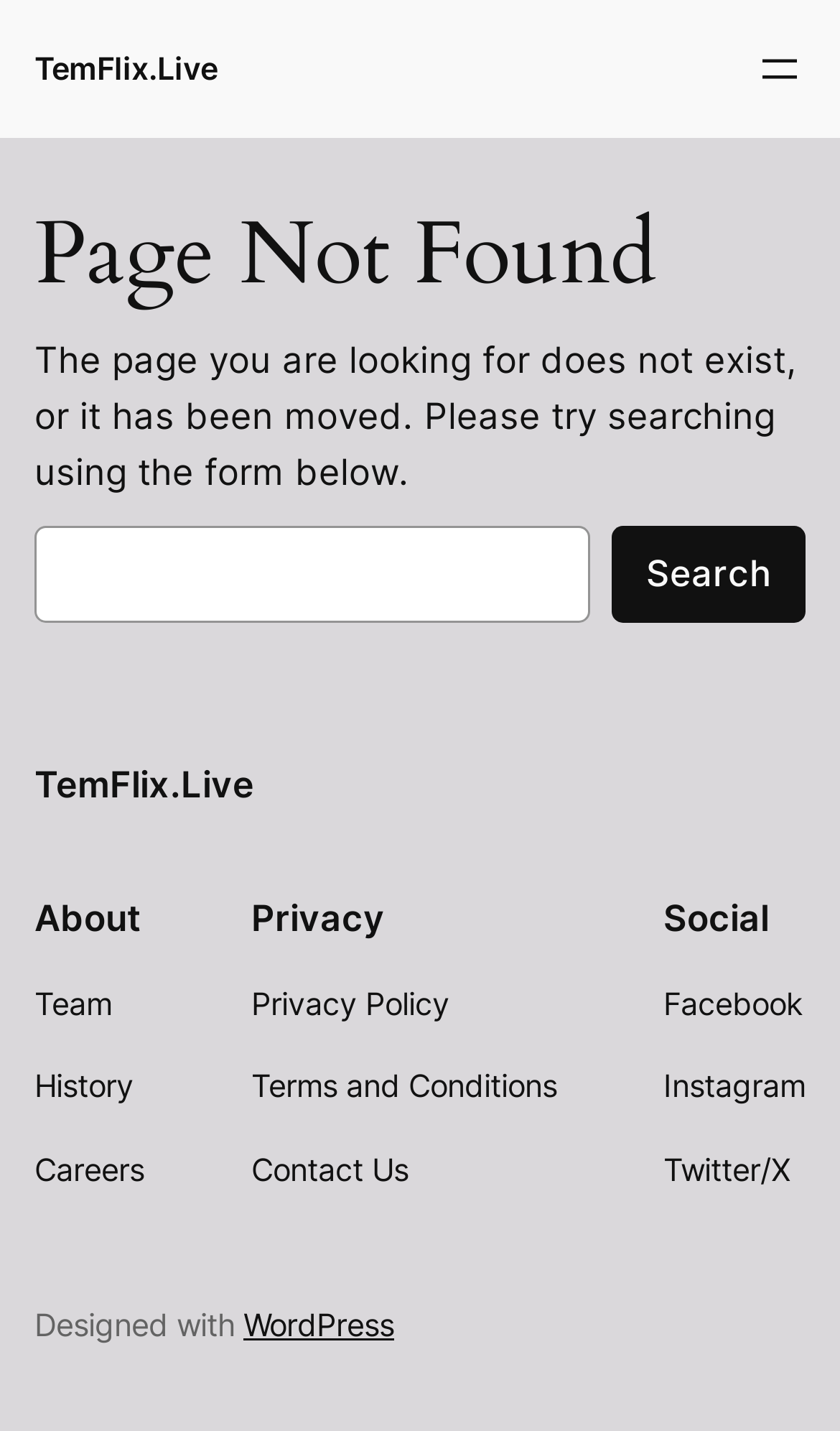Please determine the bounding box coordinates of the clickable area required to carry out the following instruction: "Call the mobile number". The coordinates must be four float numbers between 0 and 1, represented as [left, top, right, bottom].

None